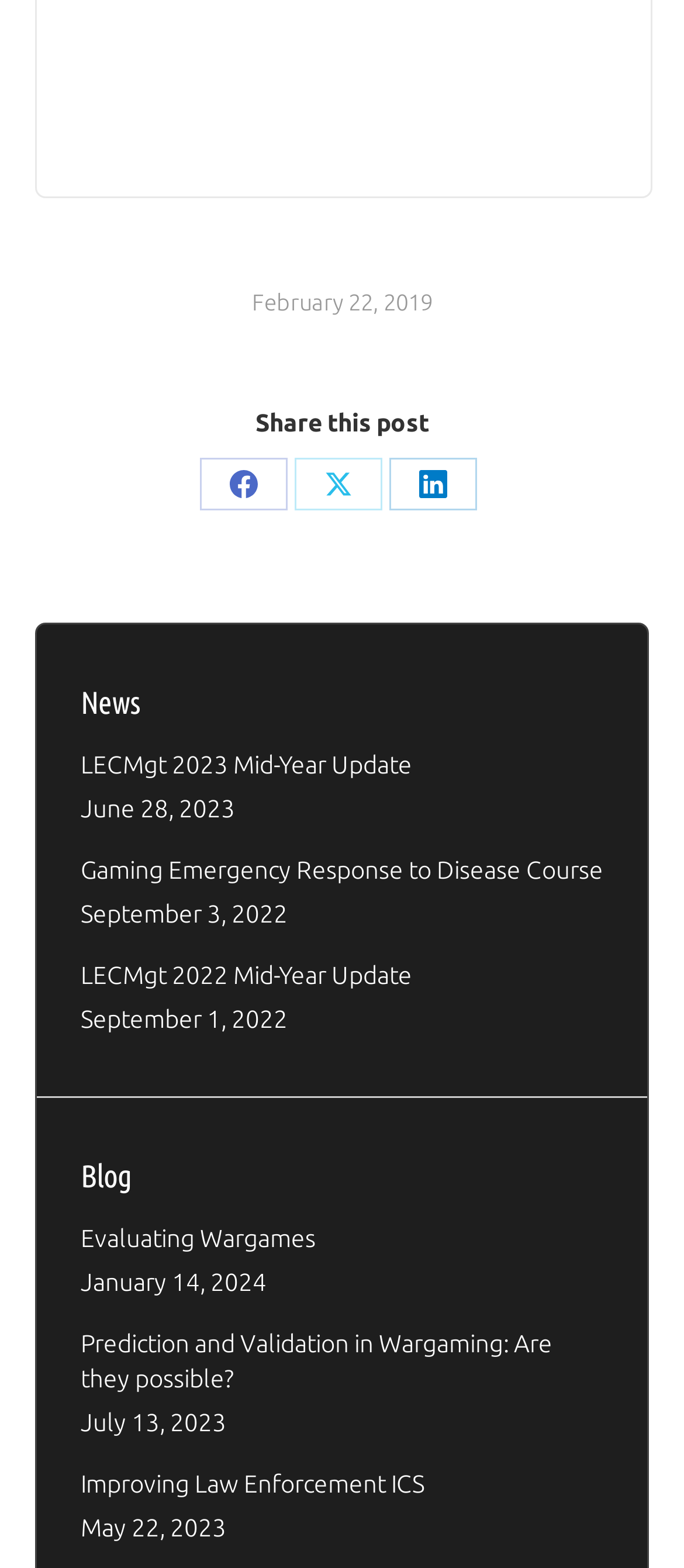Locate the bounding box coordinates of the clickable area needed to fulfill the instruction: "Share this post on Facebook".

[0.292, 0.291, 0.421, 0.325]